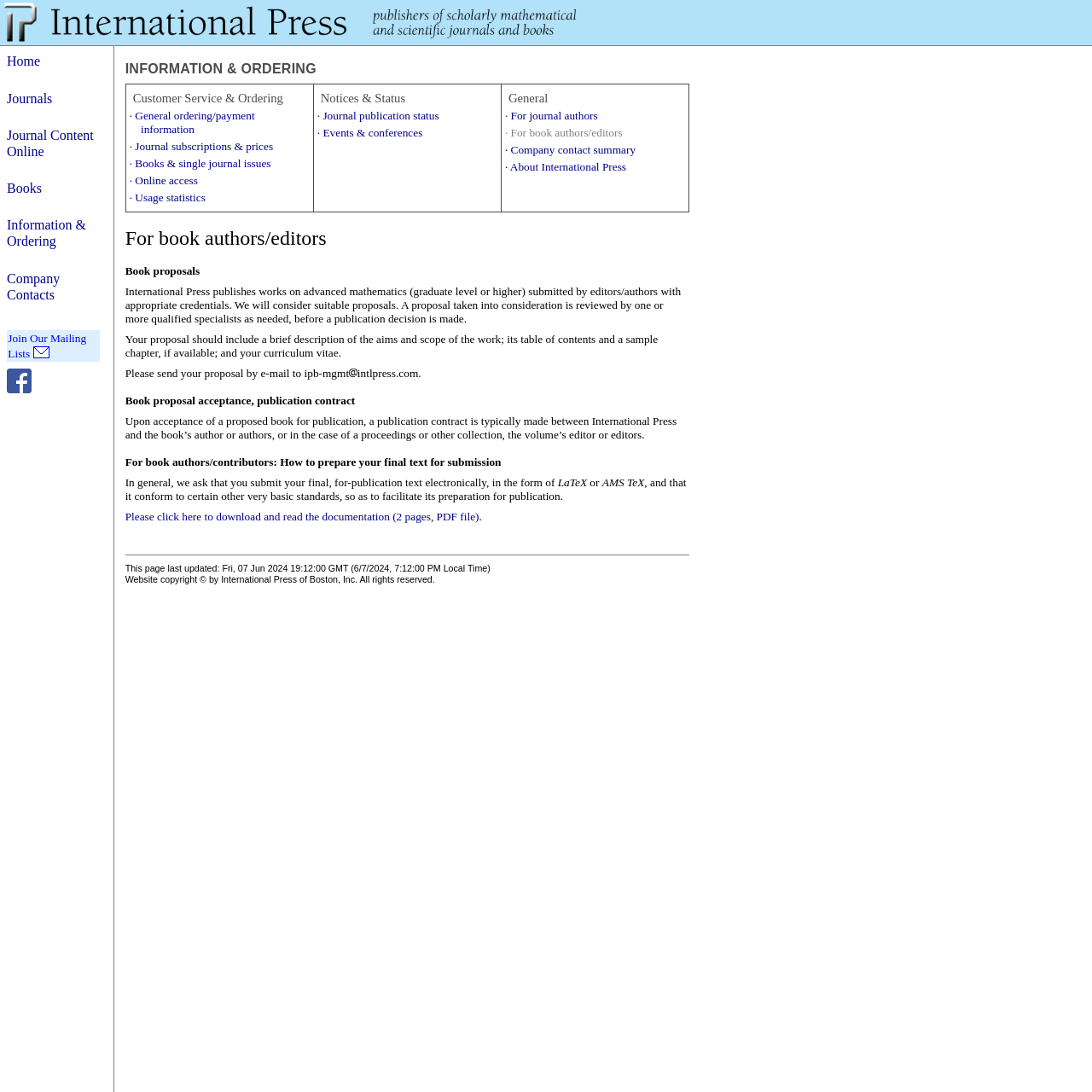When was the webpage last updated?
Can you offer a detailed and complete answer to this question?

The webpage displays a timestamp at the bottom, indicating that it was last updated on Friday, 07 June 2024, at 19:12:00 GMT, which is equivalent to 7:12:00 PM Local Time.